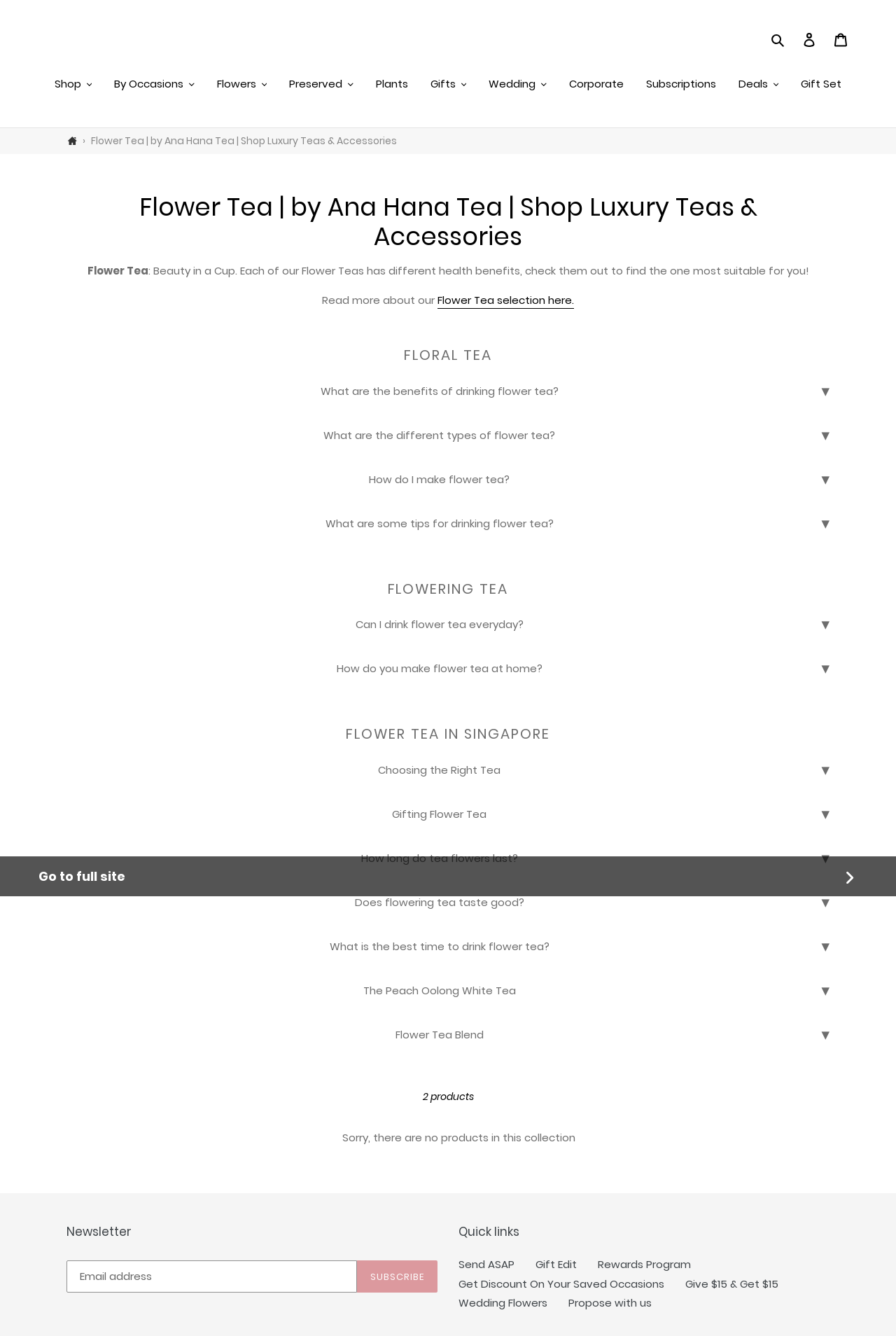Determine the bounding box coordinates of the area to click in order to meet this instruction: "View your cart".

[0.922, 0.019, 0.957, 0.04]